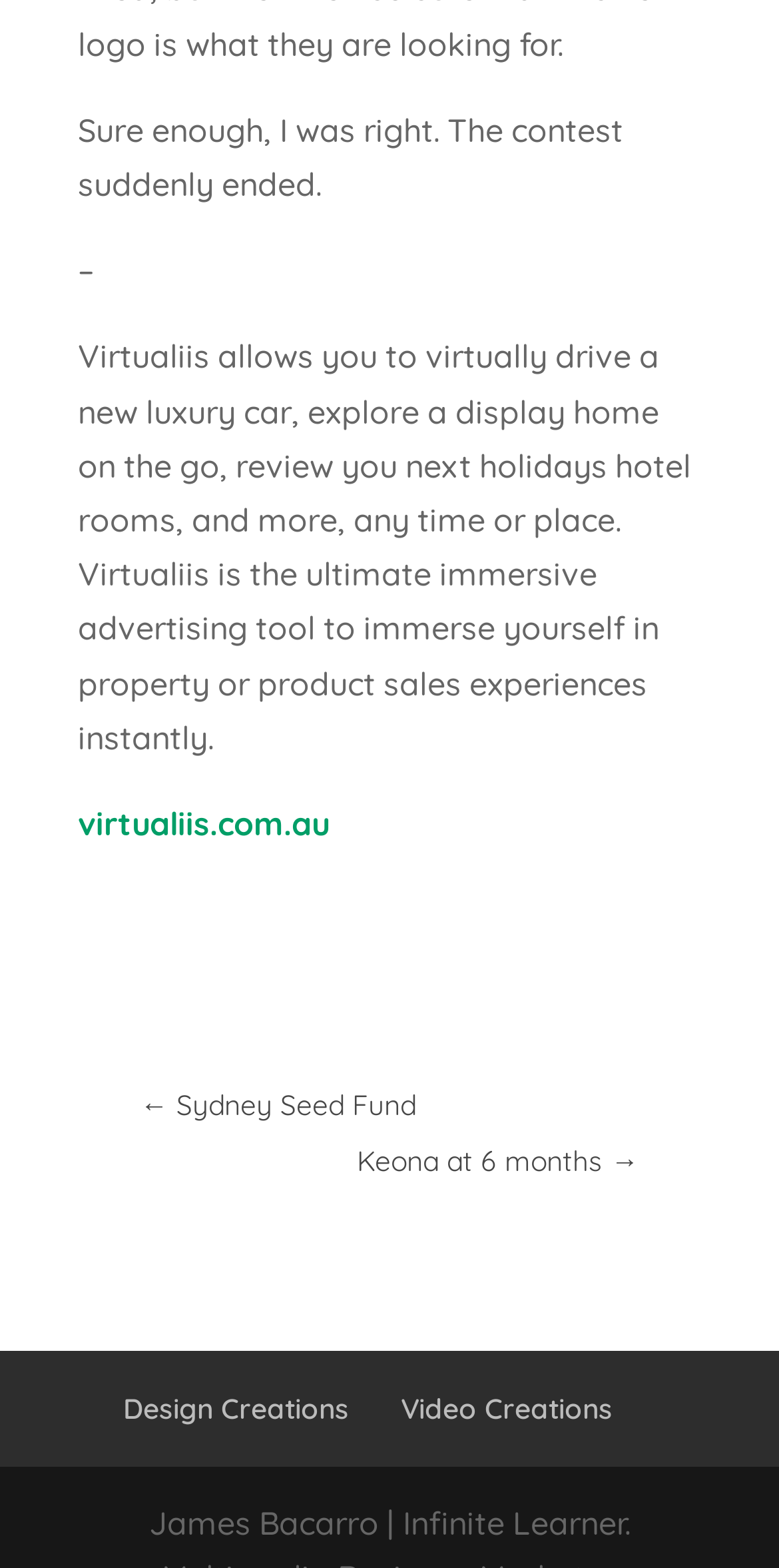Identify the bounding box coordinates of the HTML element based on this description: "virtualiis.com.au".

[0.1, 0.512, 0.423, 0.538]